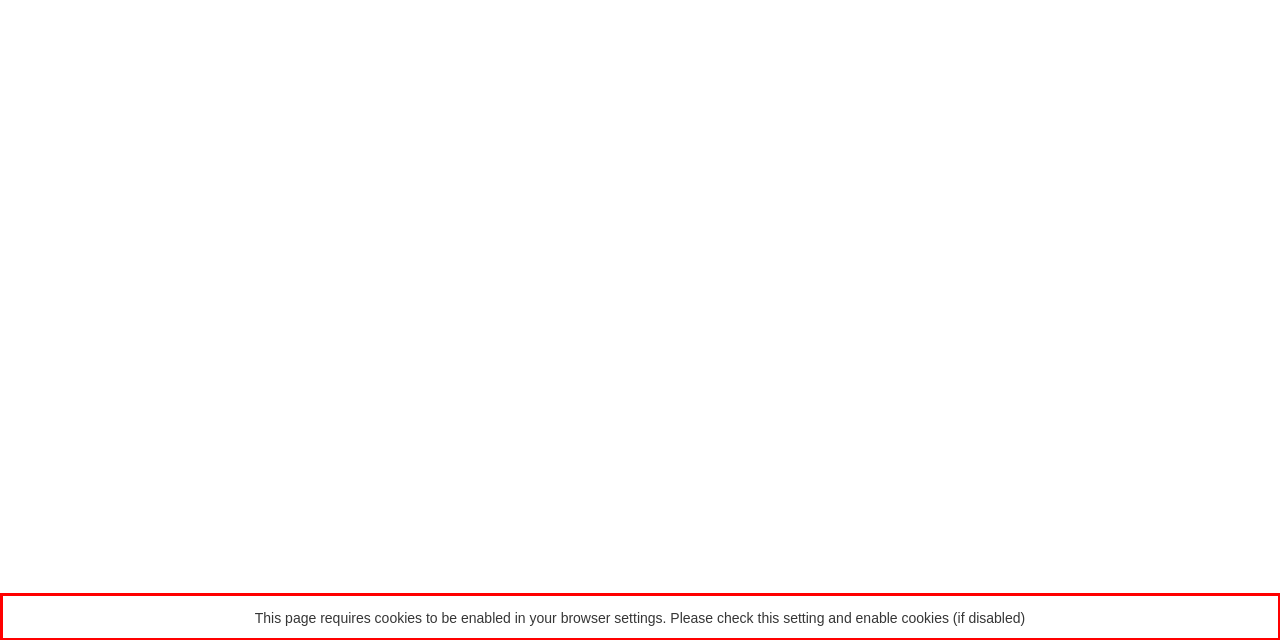You are provided with a webpage screenshot that includes a red rectangle bounding box. Extract the text content from within the bounding box using OCR.

This page requires cookies to be enabled in your browser settings. Please check this setting and enable cookies (if disabled)